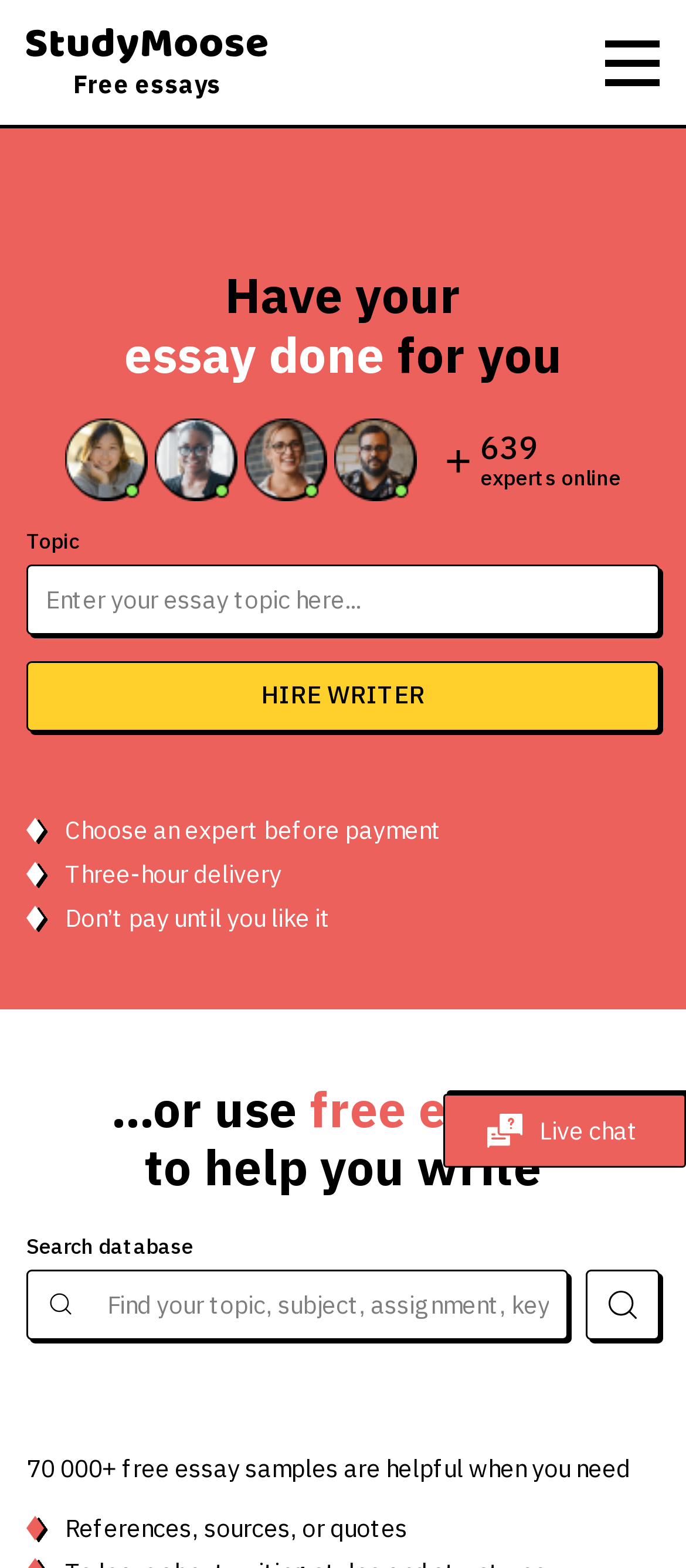How many free essay samples are available?
Please respond to the question with a detailed and thorough explanation.

The '70 000+' text is displayed next to the 'free essay samples are helpful when you need' heading, indicating that there are over 70,000 free essay samples available.